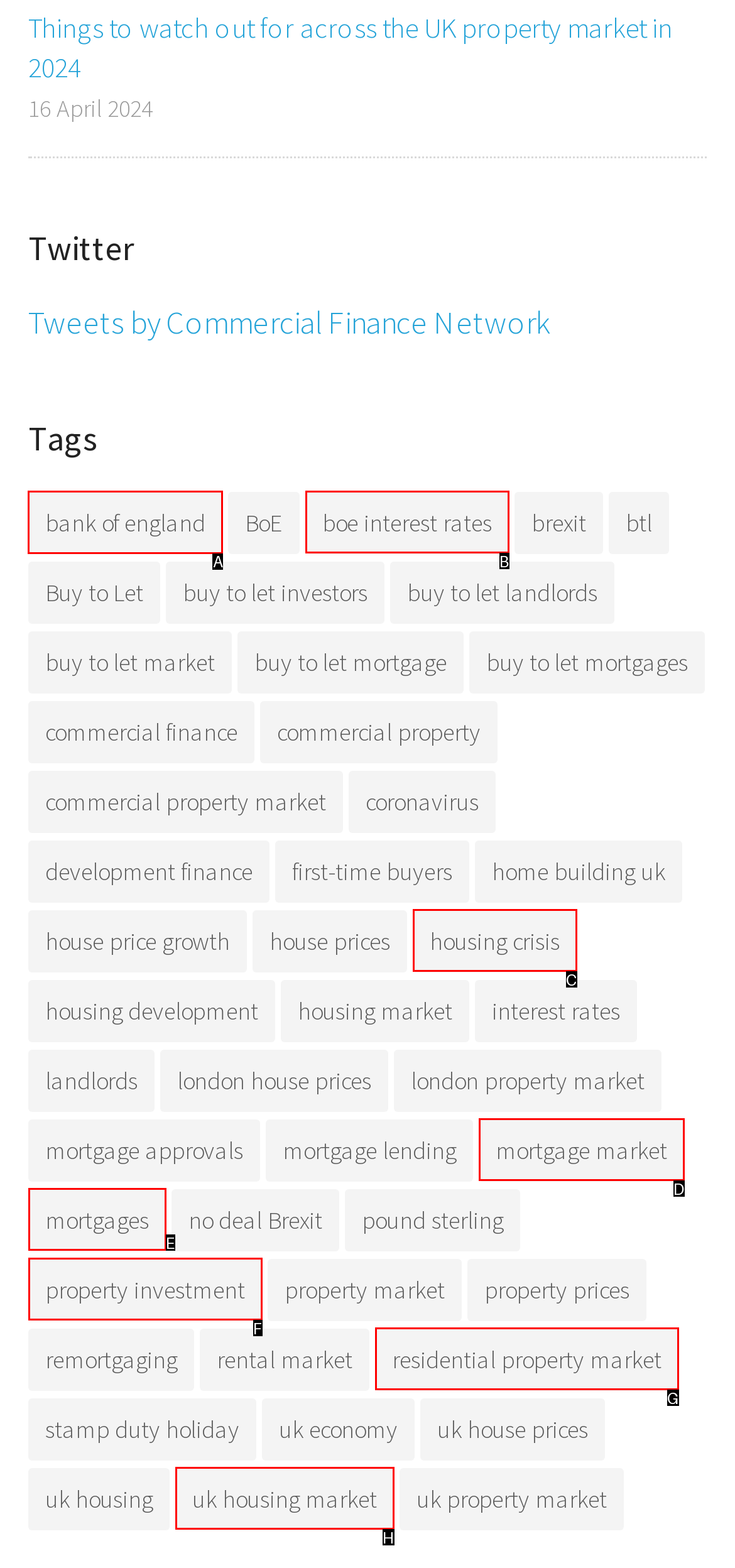To achieve the task: Explore the 'bank of england' tag, which HTML element do you need to click?
Respond with the letter of the correct option from the given choices.

A